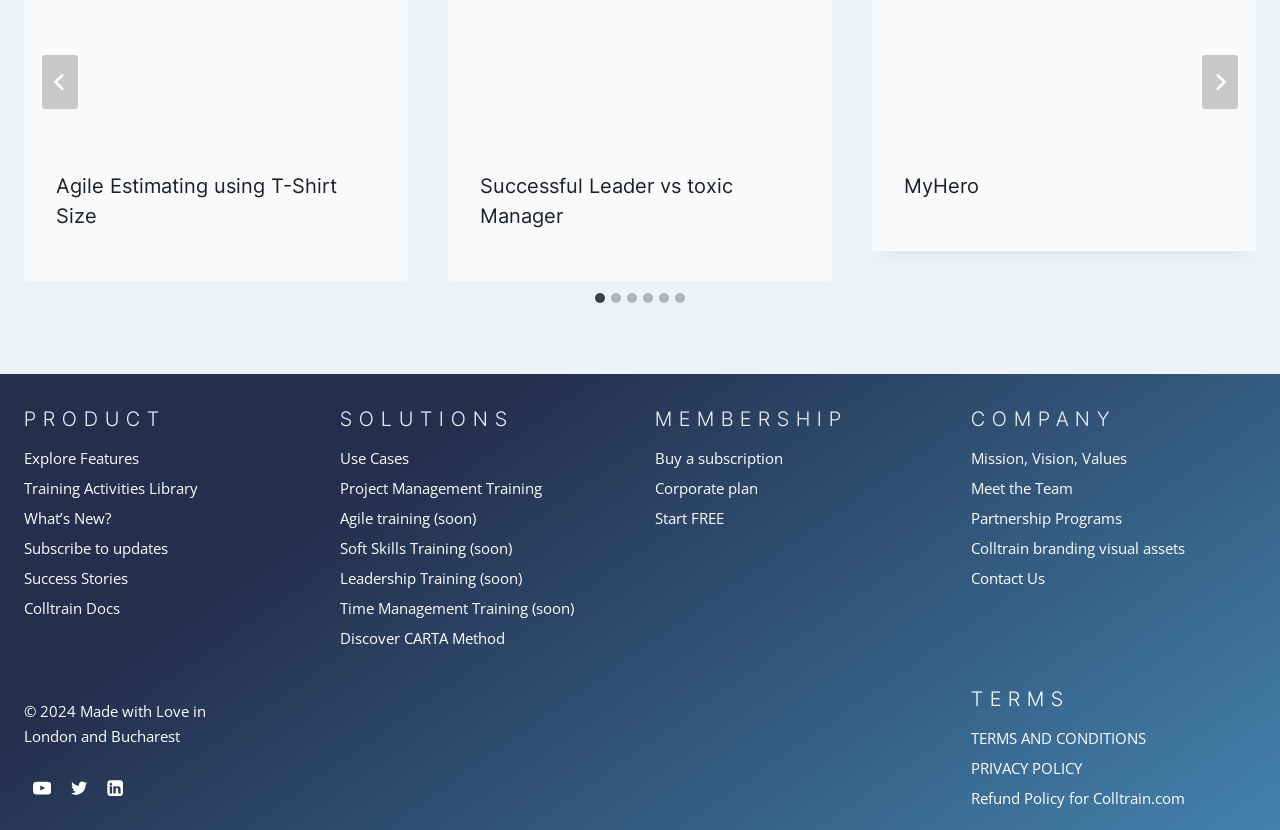Locate the bounding box coordinates of the clickable part needed for the task: "Go to last slide".

[0.033, 0.066, 0.061, 0.131]